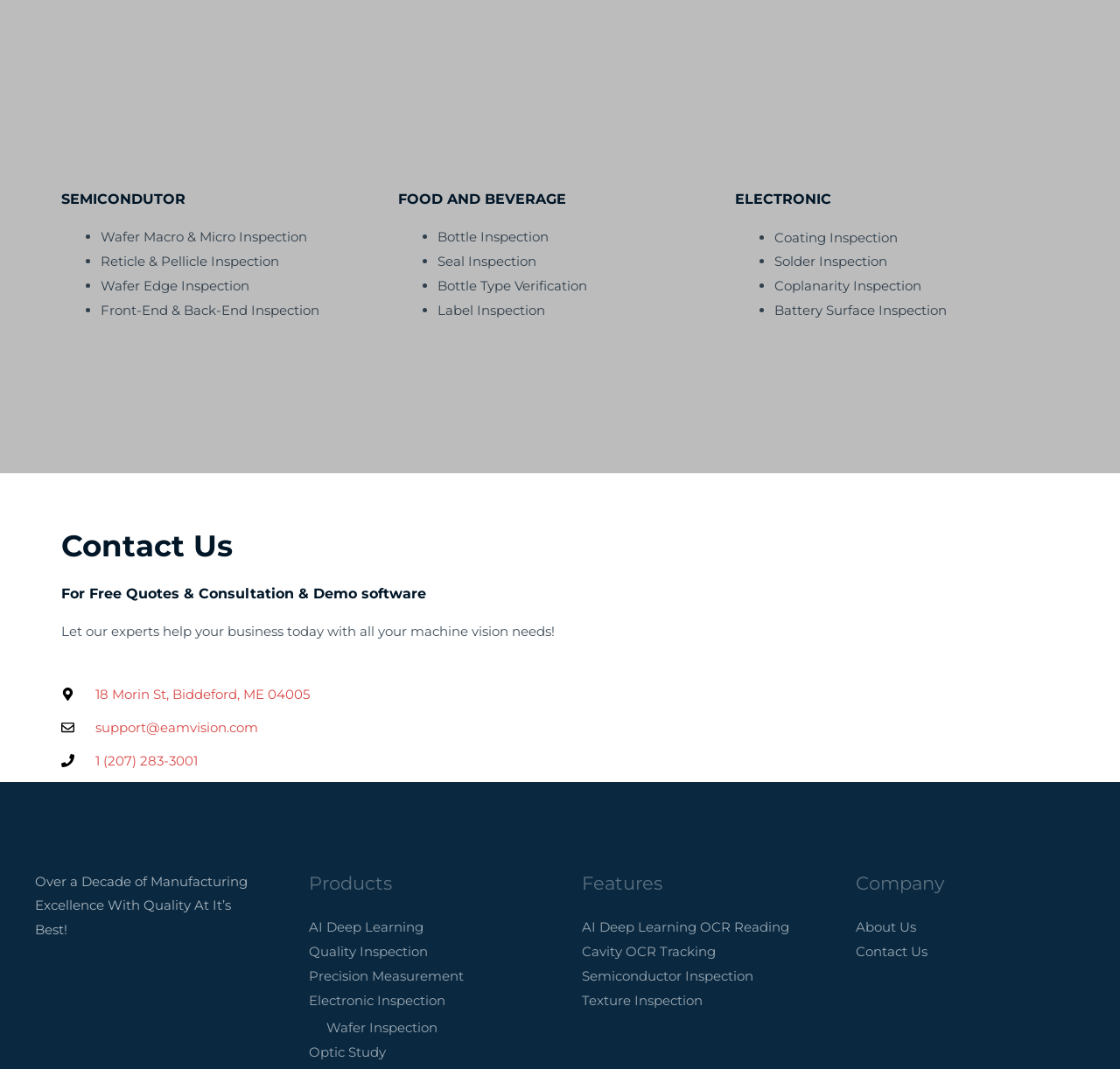Find the bounding box coordinates for the HTML element described as: "ELECTRONIC". The coordinates should consist of four float values between 0 and 1, i.e., [left, top, right, bottom].

[0.656, 0.179, 0.742, 0.194]